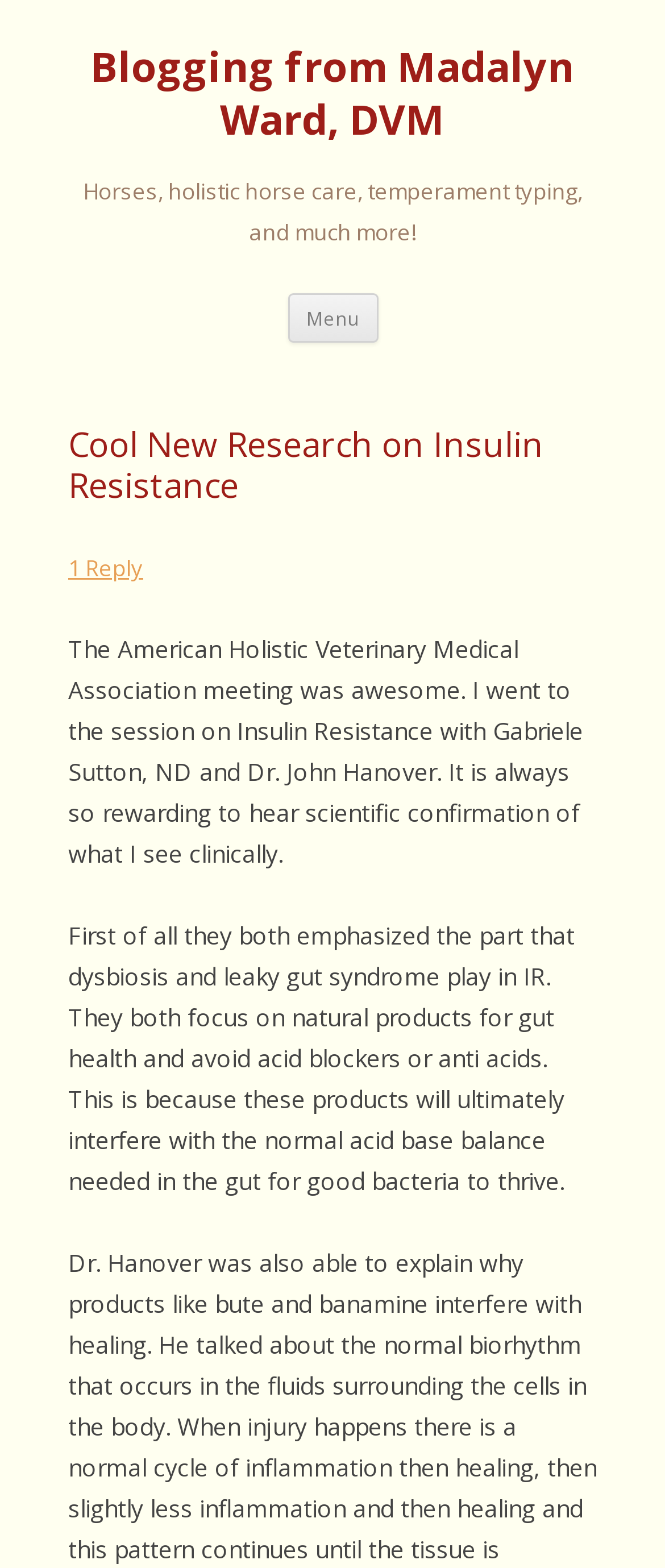Using a single word or phrase, answer the following question: 
What is the author of the blog?

Madalyn Ward, DVM